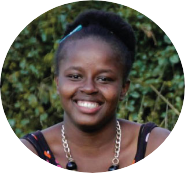What is the name of the program that helped Sarah?
Look at the image and respond with a one-word or short phrase answer.

Potensheer program